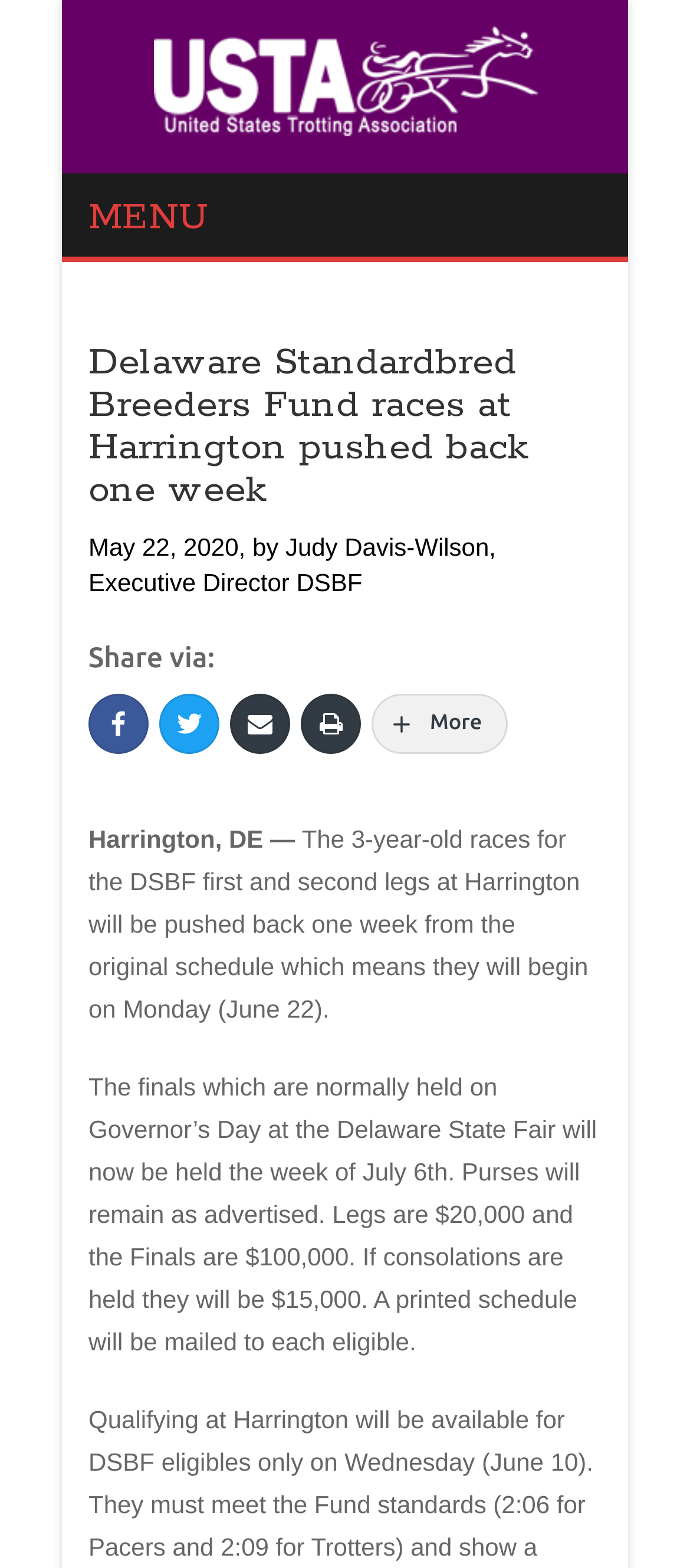How many social media sharing options are available?
Based on the screenshot, answer the question with a single word or phrase.

5